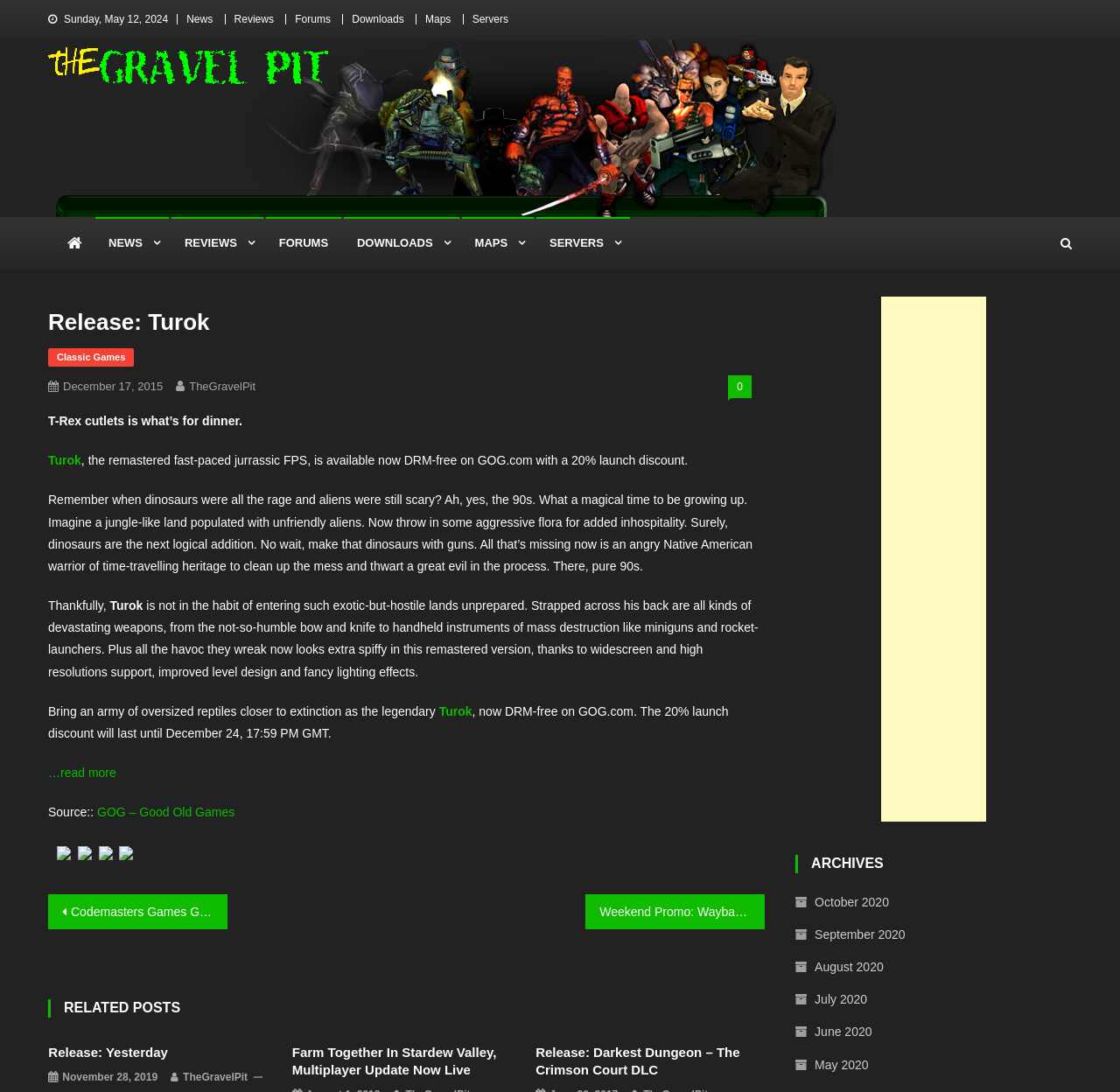Provide the bounding box coordinates of the area you need to click to execute the following instruction: "Create a website account".

None